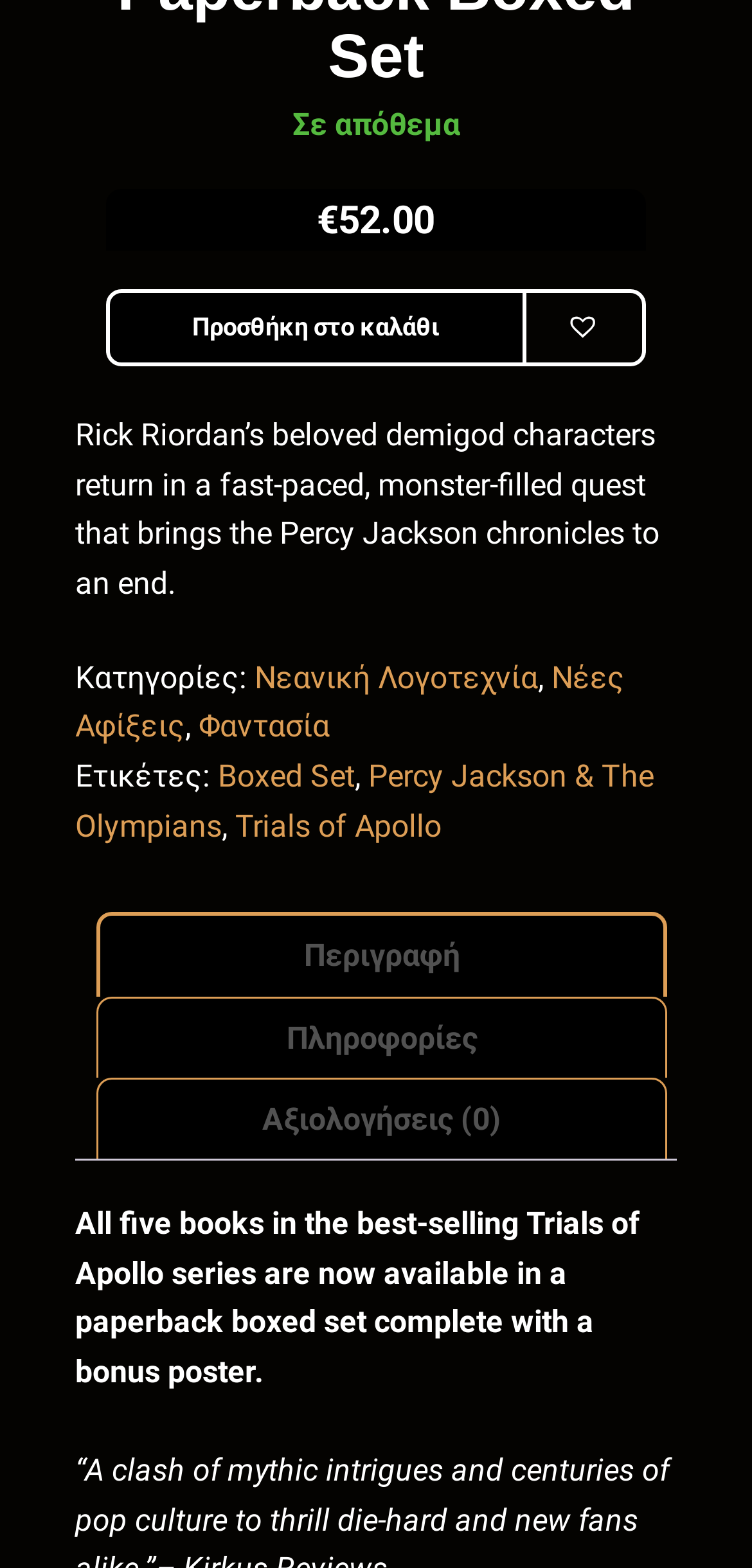Provide a short answer using a single word or phrase for the following question: 
What categories does the book belong to?

Νεανική Λογοτεχνία, Φαντασία